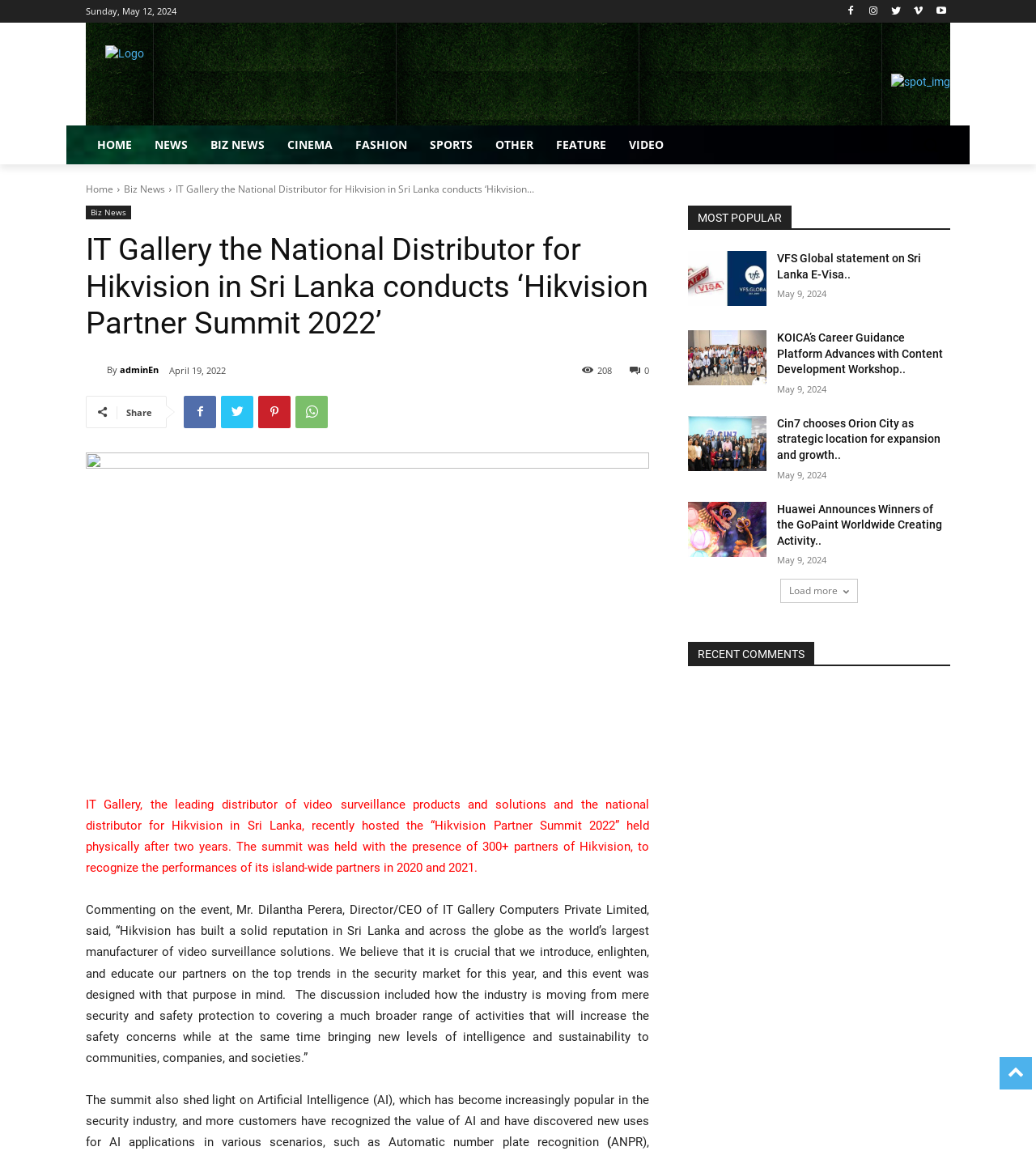Can you identify the bounding box coordinates of the clickable region needed to carry out this instruction: 'Share the article'? The coordinates should be four float numbers within the range of 0 to 1, stated as [left, top, right, bottom].

[0.122, 0.353, 0.147, 0.363]